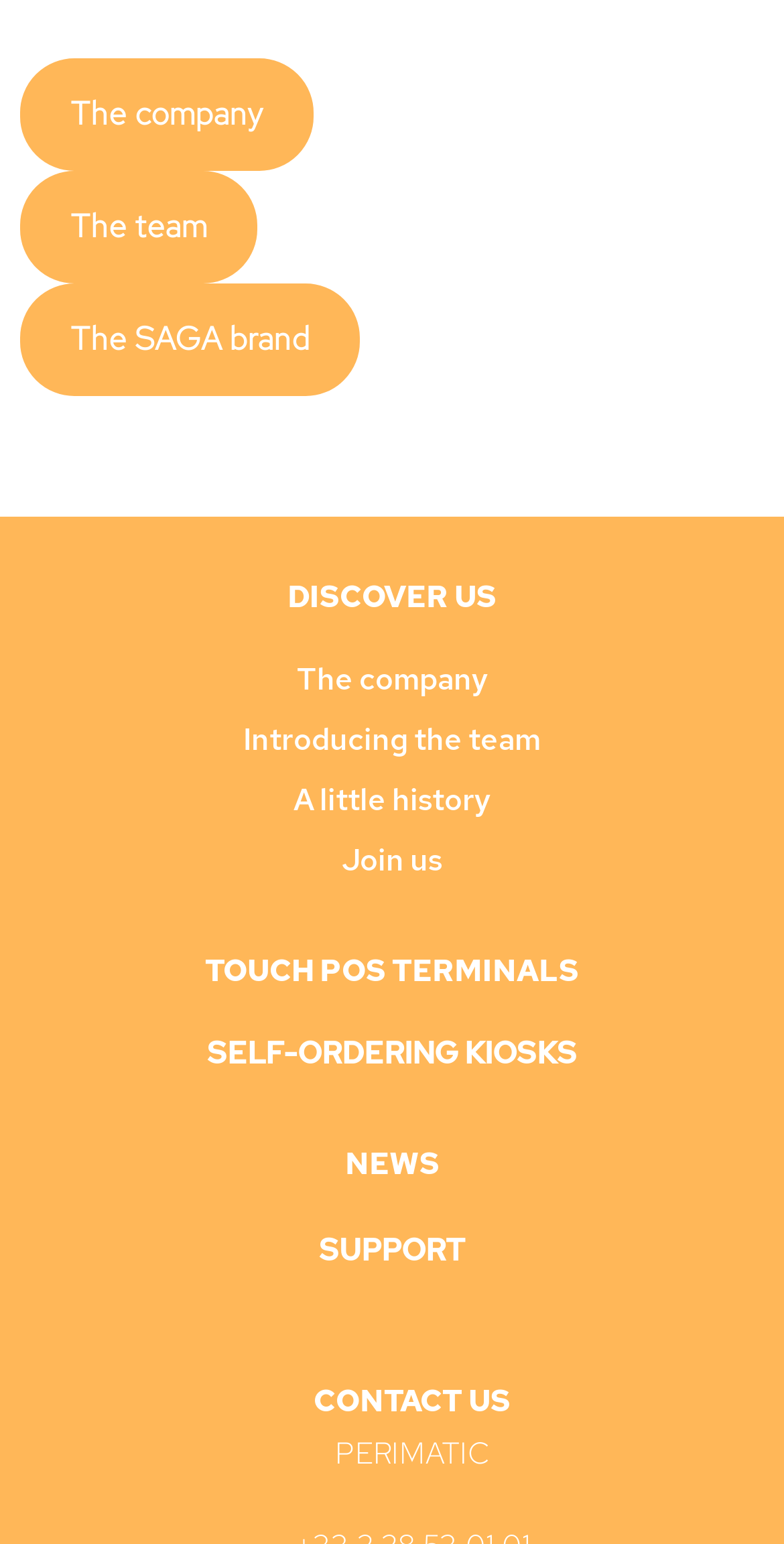Locate the bounding box coordinates of the element that needs to be clicked to carry out the instruction: "Learn about the company". The coordinates should be given as four float numbers ranging from 0 to 1, i.e., [left, top, right, bottom].

[0.026, 0.038, 0.4, 0.11]